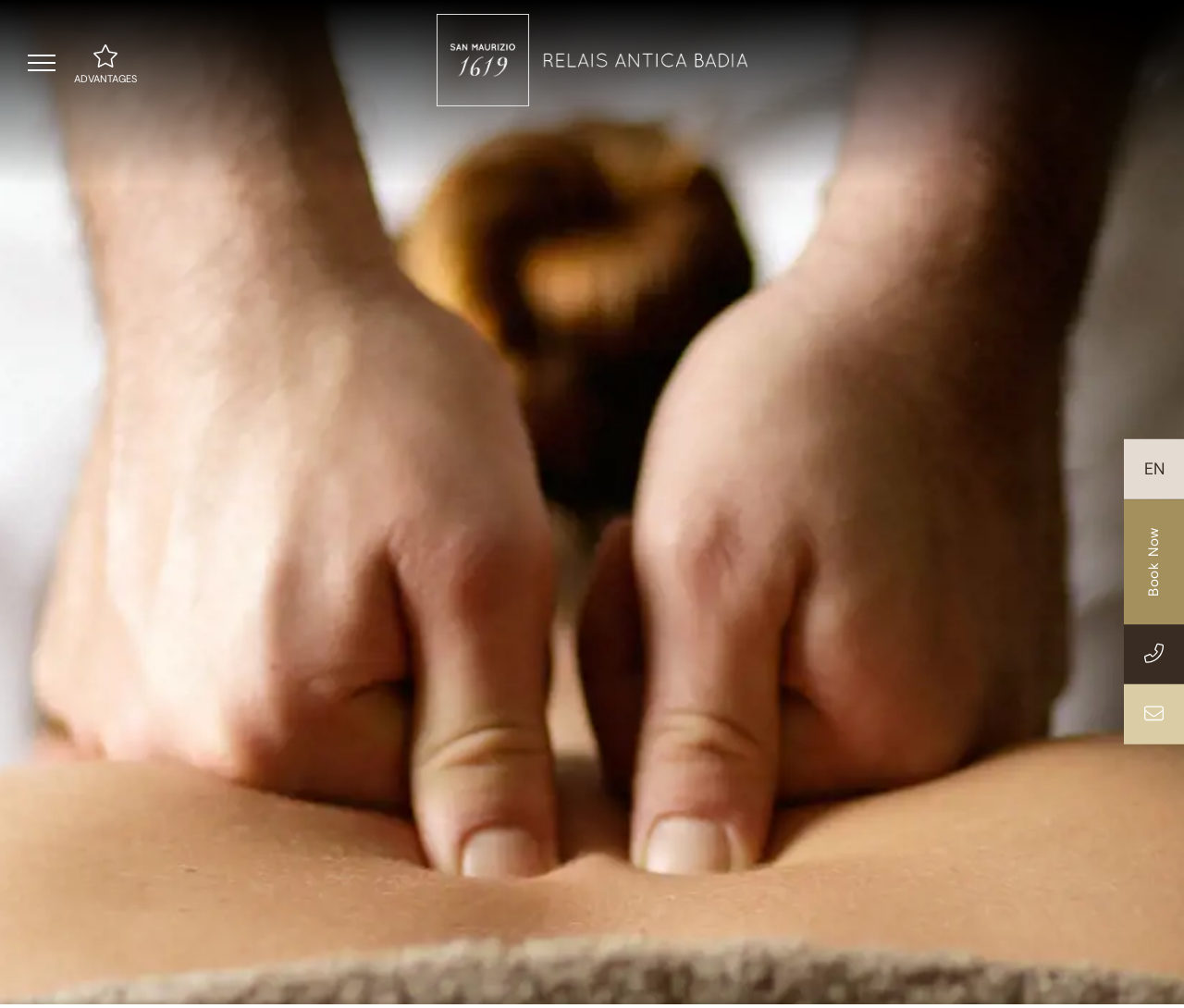Please predict the bounding box coordinates (top-left x, top-left y, bottom-right x, bottom-right y) for the UI element in the screenshot that fits the description: eng

[0.898, 0.453, 0.949, 0.478]